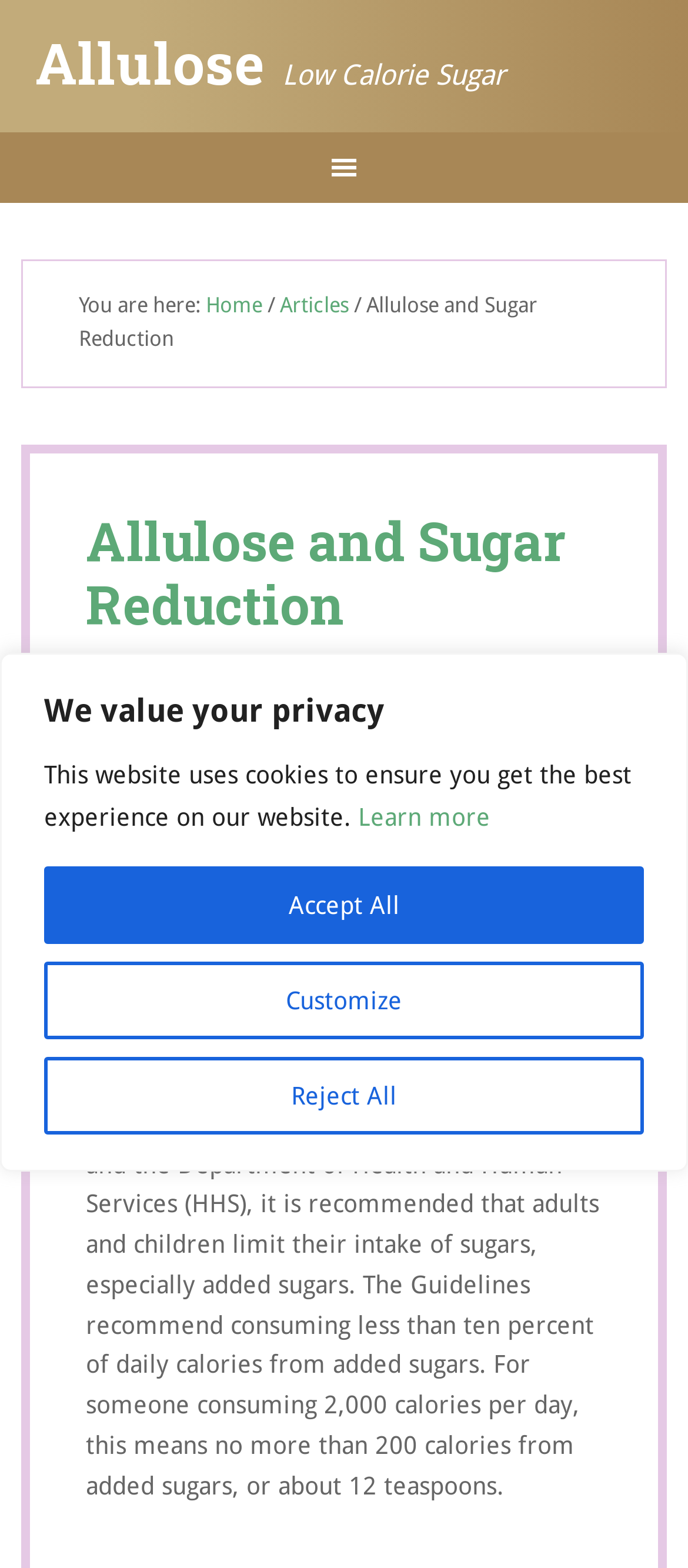Extract the main title from the webpage and generate its text.

Allulose and Sugar Reduction  